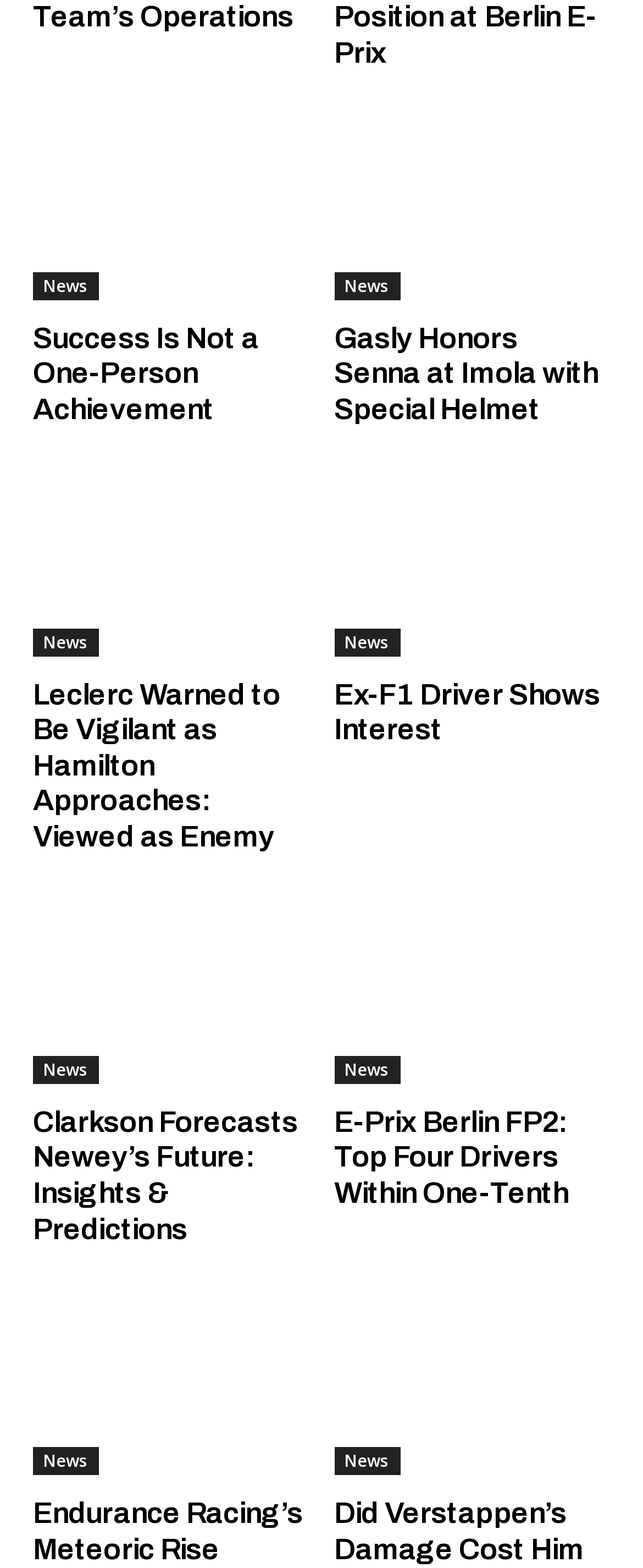Please determine the bounding box coordinates for the UI element described here. Use the format (top-left x, top-left y, bottom-right x, bottom-right y) with values bounded between 0 and 1: News

[0.051, 0.923, 0.154, 0.941]